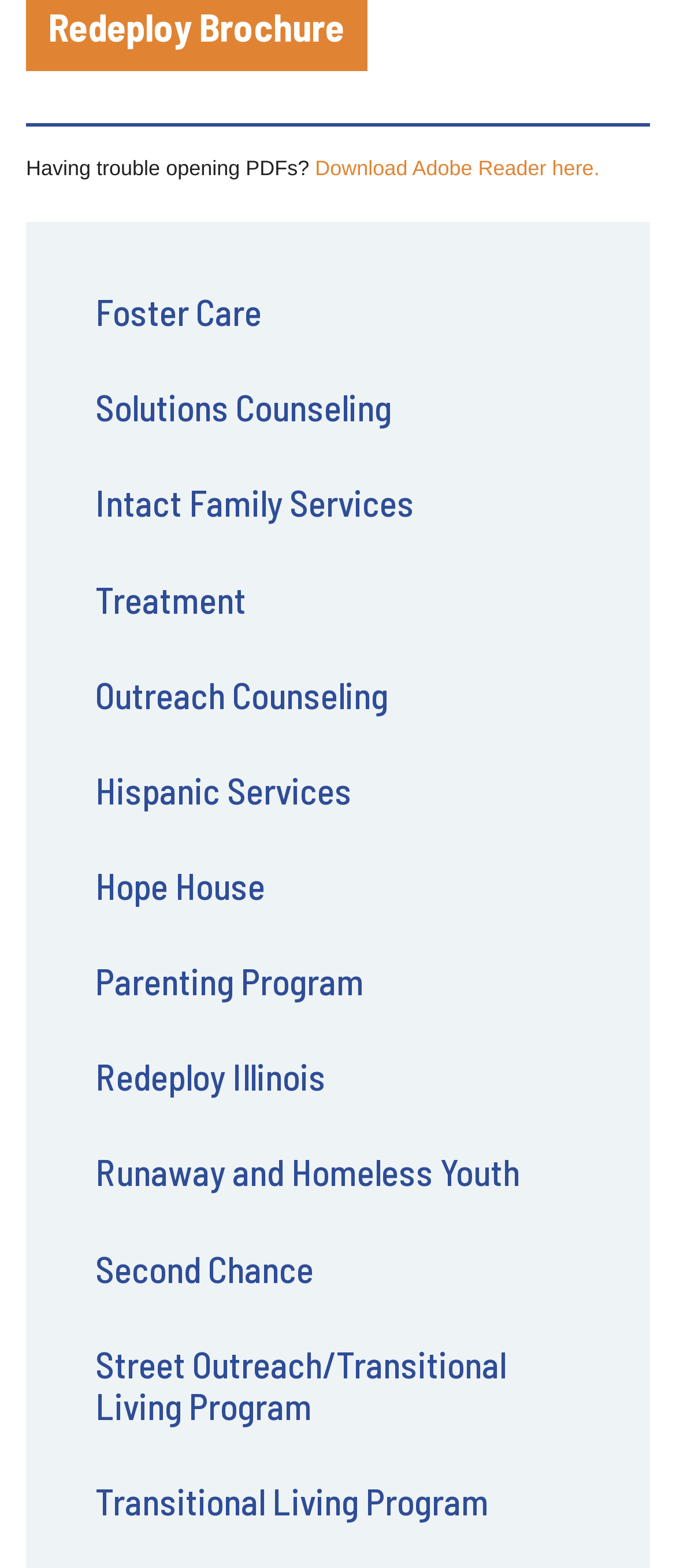Please identify the bounding box coordinates of the element's region that needs to be clicked to fulfill the following instruction: "check Treatment options". The bounding box coordinates should consist of four float numbers between 0 and 1, i.e., [left, top, right, bottom].

[0.141, 0.358, 0.859, 0.407]